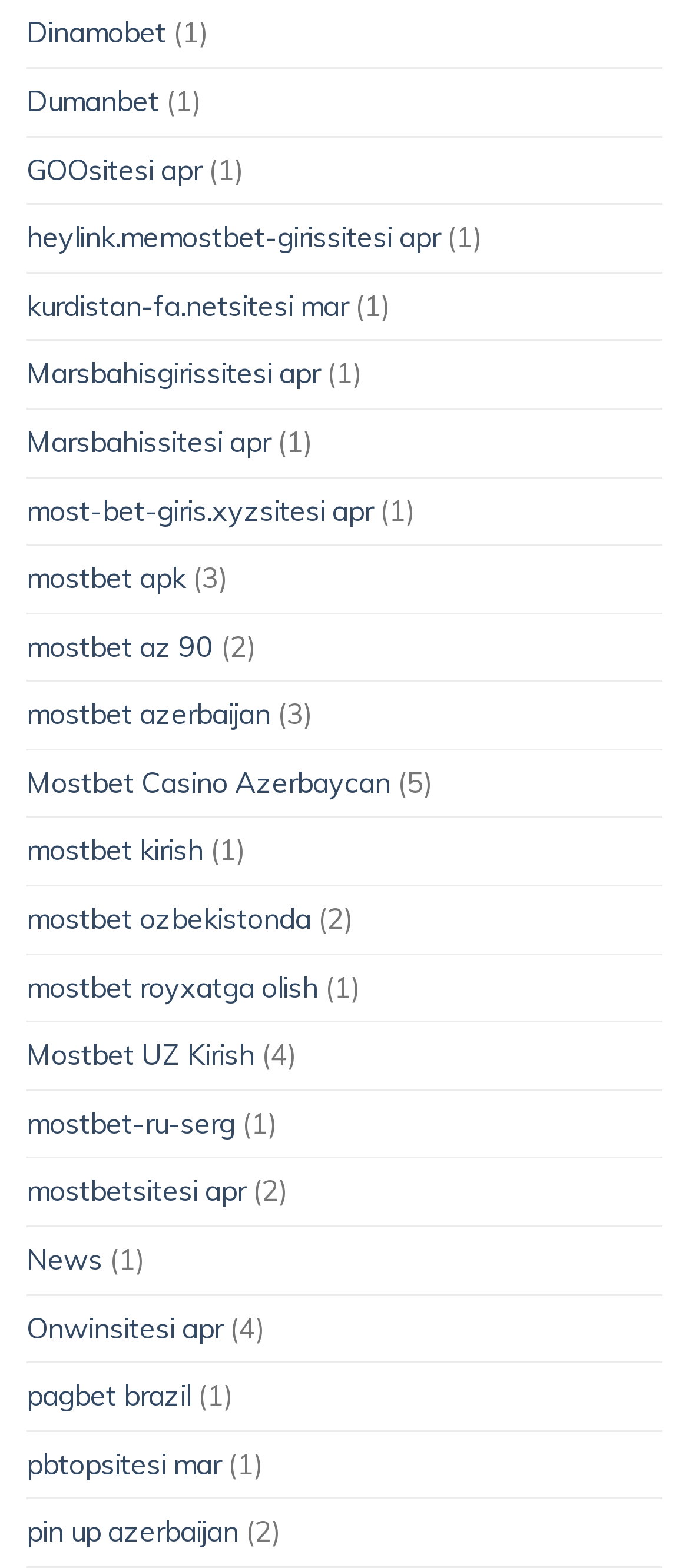How many links are related to Mostbet?
Identify the answer in the screenshot and reply with a single word or phrase.

9